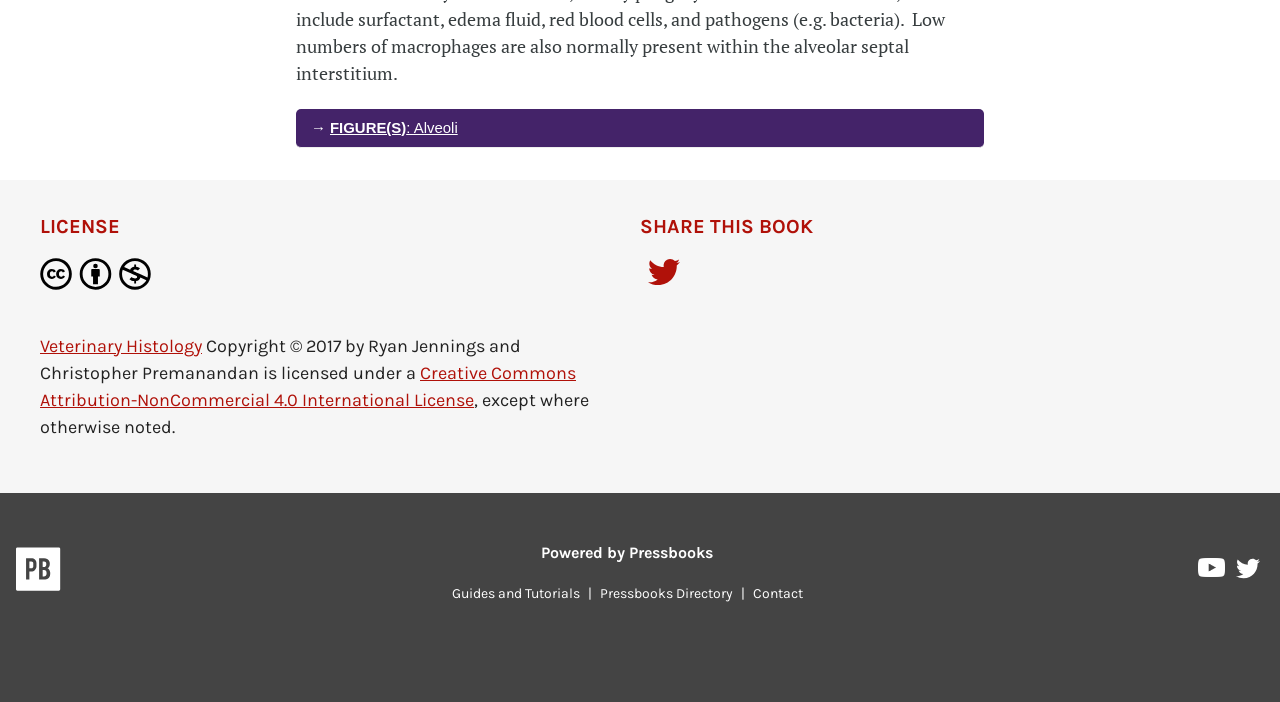Please identify the bounding box coordinates of the element that needs to be clicked to execute the following command: "Share on Twitter". Provide the bounding box using four float numbers between 0 and 1, formatted as [left, top, right, bottom].

[0.5, 0.367, 0.538, 0.422]